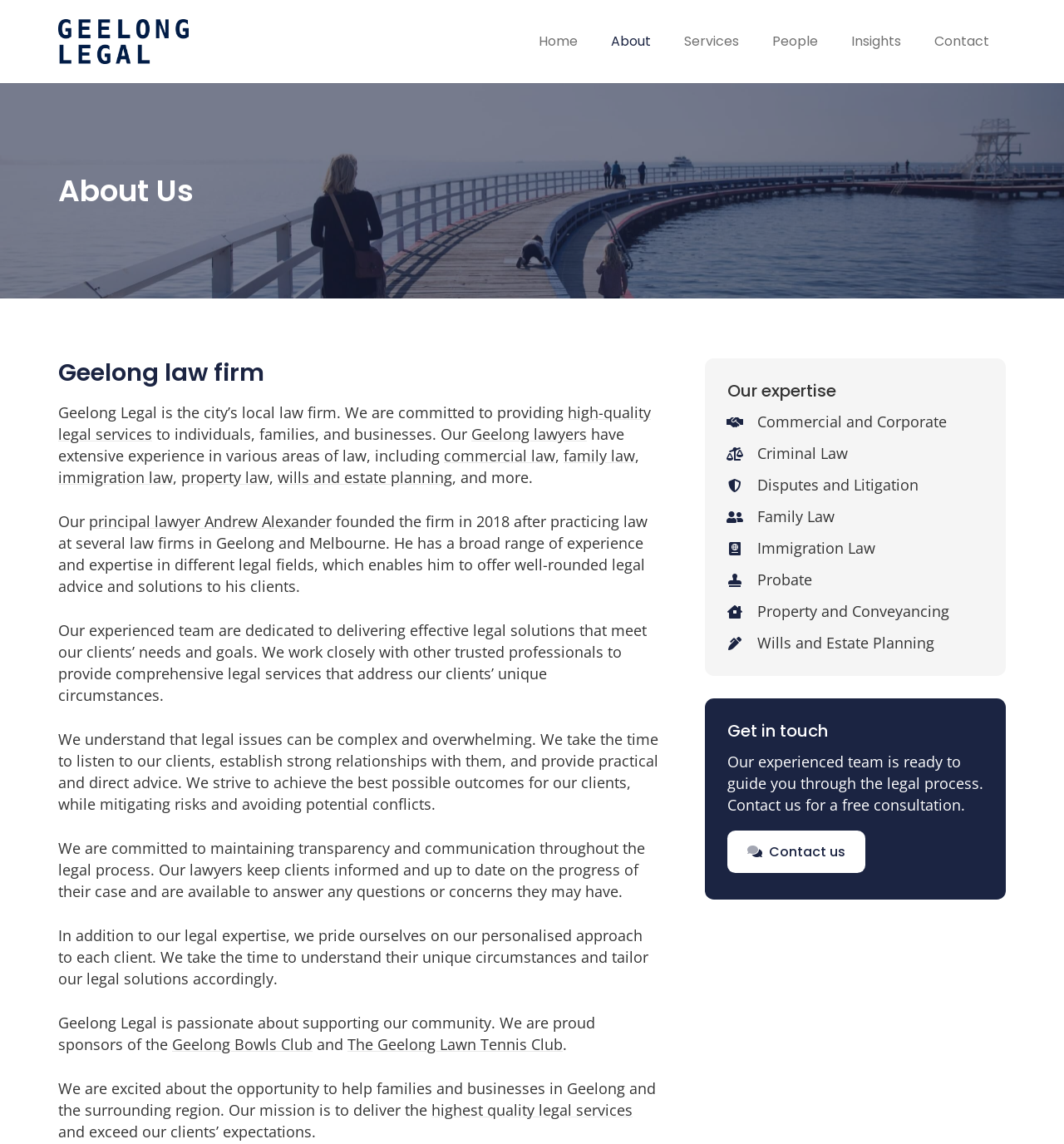Indicate the bounding box coordinates of the clickable region to achieve the following instruction: "Get more information about the 'Geelong Bowls Club'."

[0.162, 0.904, 0.294, 0.922]